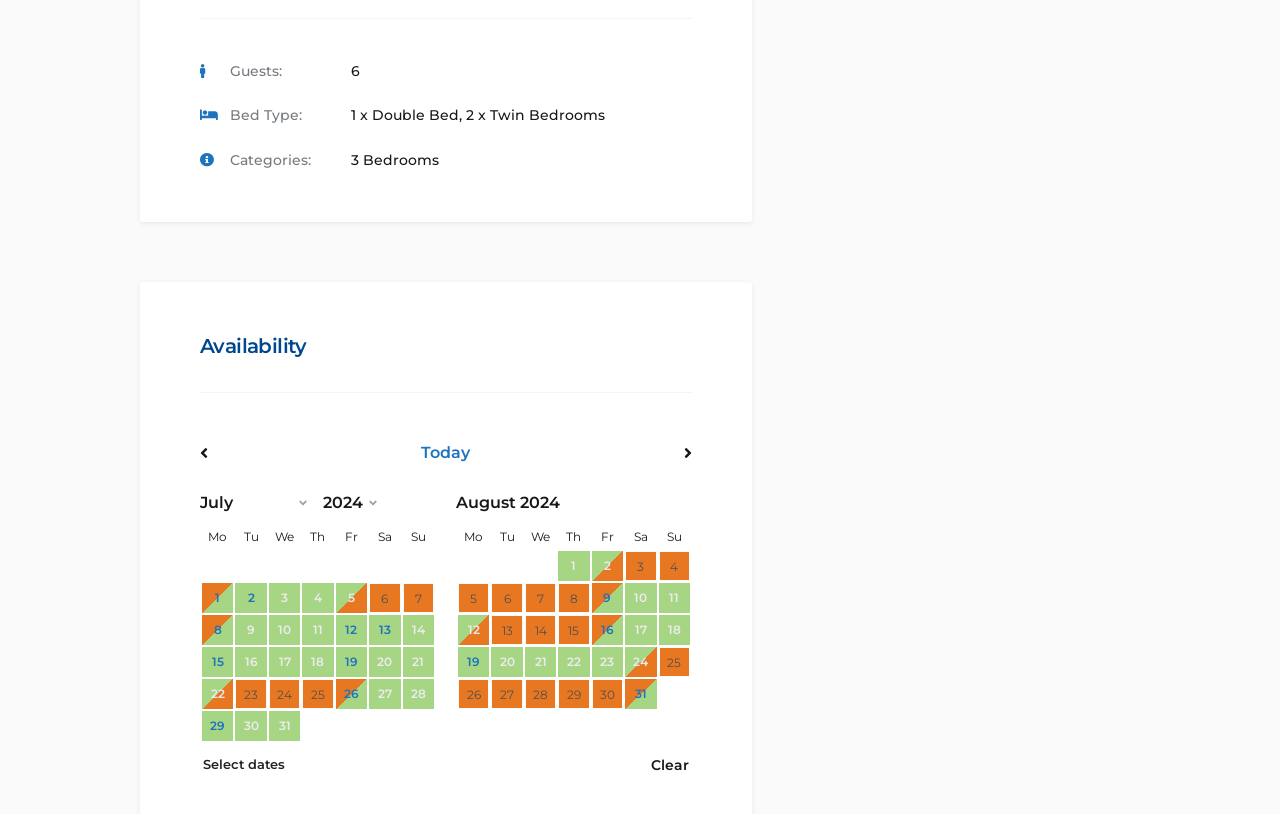Indicate the bounding box coordinates of the element that must be clicked to execute the instruction: "Choose a different year". The coordinates should be given as four float numbers between 0 and 1, i.e., [left, top, right, bottom].

[0.252, 0.593, 0.307, 0.642]